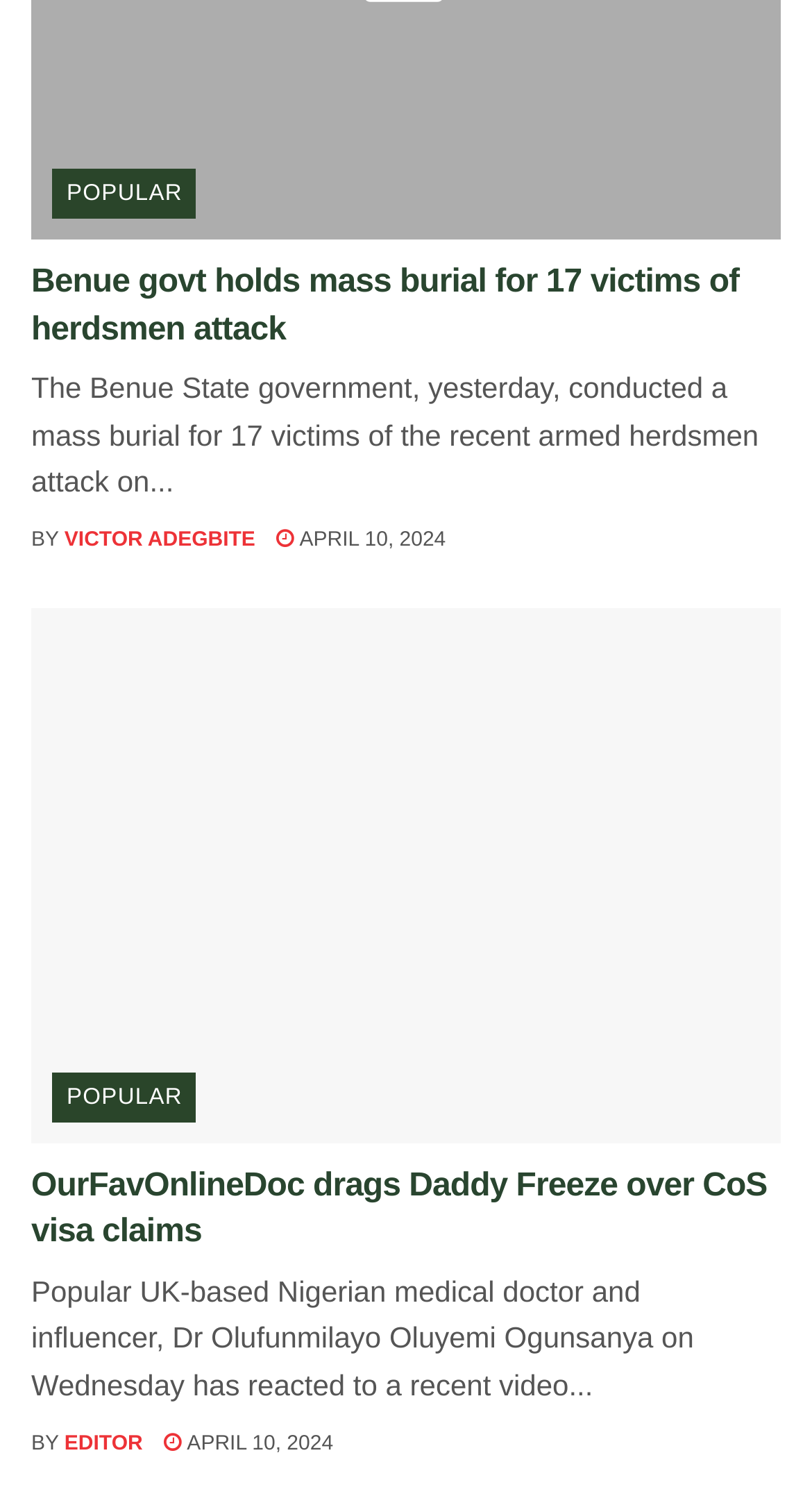Determine the coordinates of the bounding box that should be clicked to complete the instruction: "click on the 'POPULAR' link". The coordinates should be represented by four float numbers between 0 and 1: [left, top, right, bottom].

[0.064, 0.114, 0.24, 0.148]